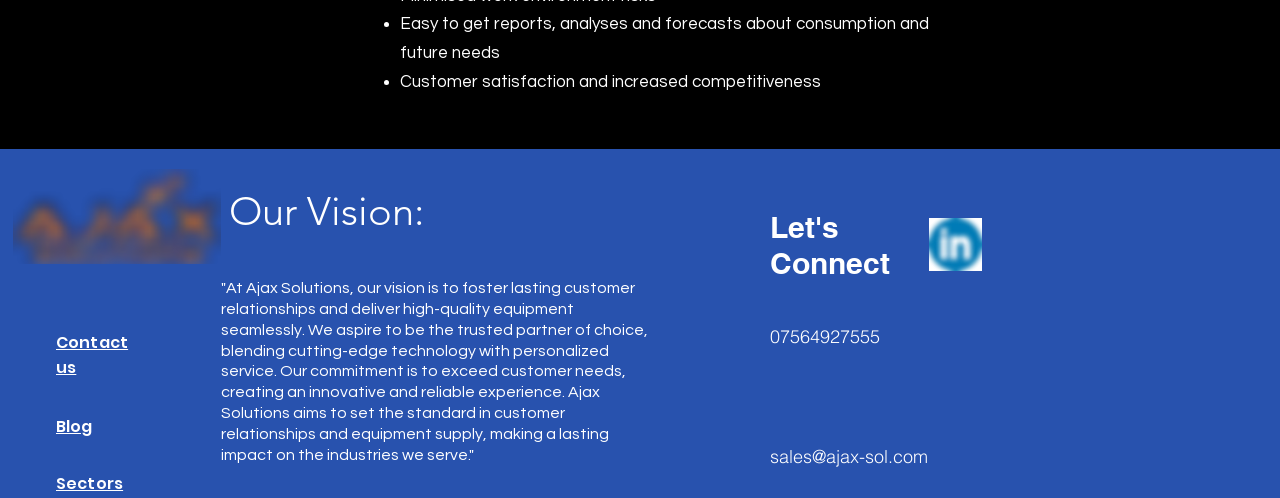What is the company's vision? Based on the screenshot, please respond with a single word or phrase.

Foster lasting customer relationships